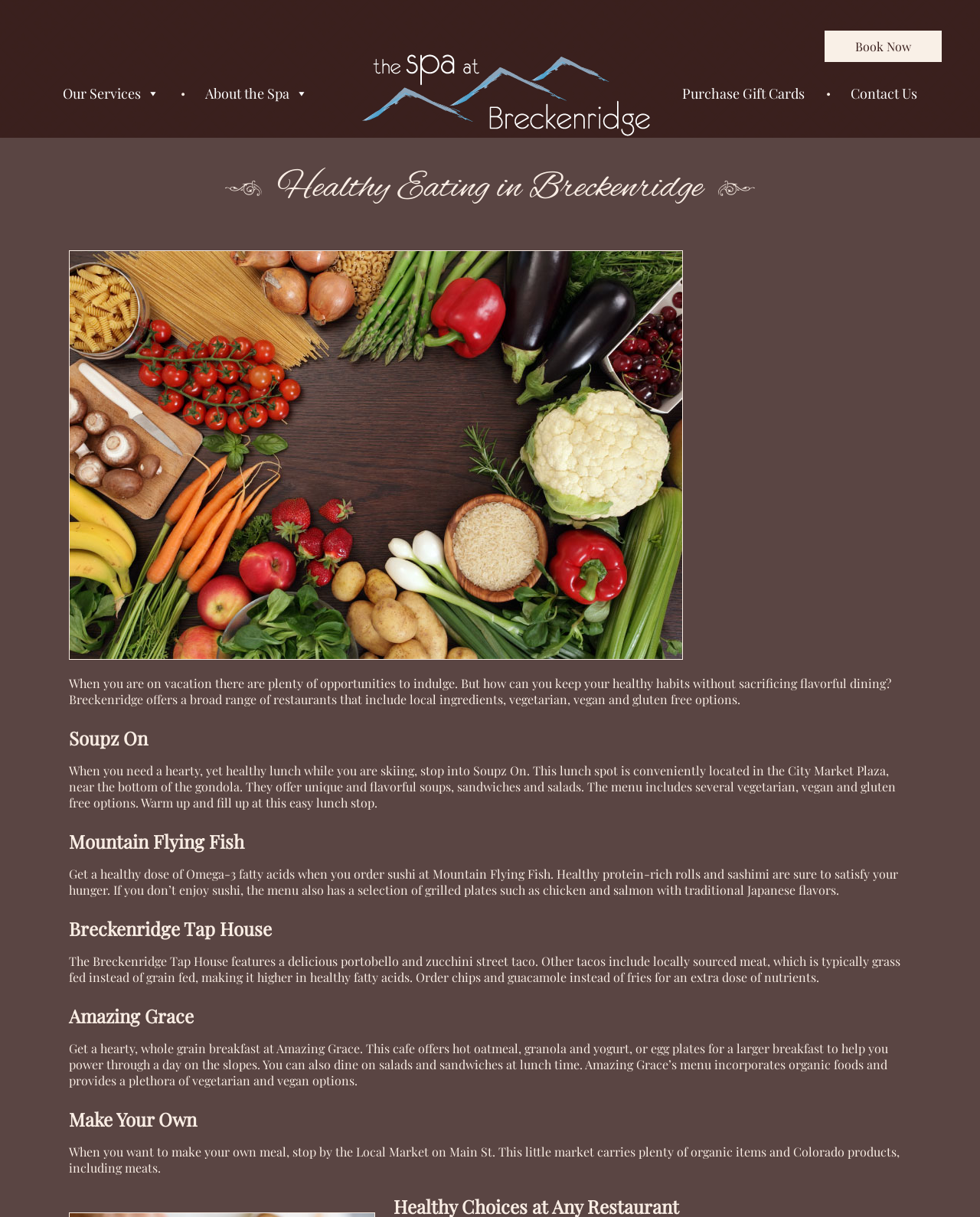What type of information is provided about each restaurant?
Please answer the question with a detailed and comprehensive explanation.

Each article provides a brief description of the restaurant, including information about their menu options, such as healthy dishes and ingredients, to help readers make informed choices.